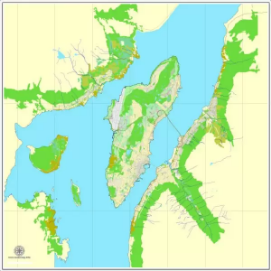What software can be used to edit this map?
Based on the image content, provide your answer in one word or a short phrase.

Adobe Illustrator